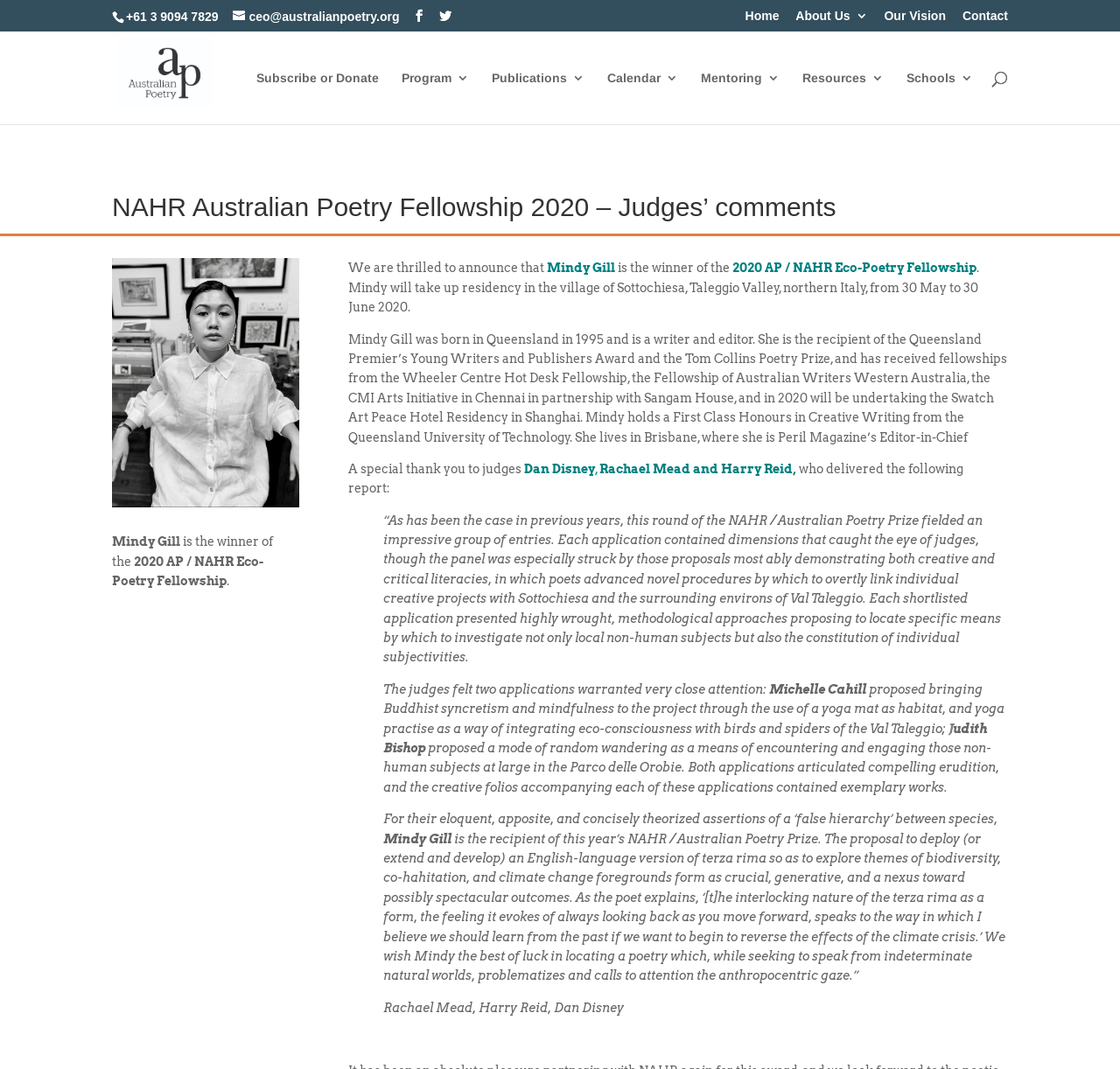Find the bounding box coordinates of the element to click in order to complete this instruction: "Visit the 'About Us' page". The bounding box coordinates must be four float numbers between 0 and 1, denoted as [left, top, right, bottom].

[0.71, 0.009, 0.775, 0.029]